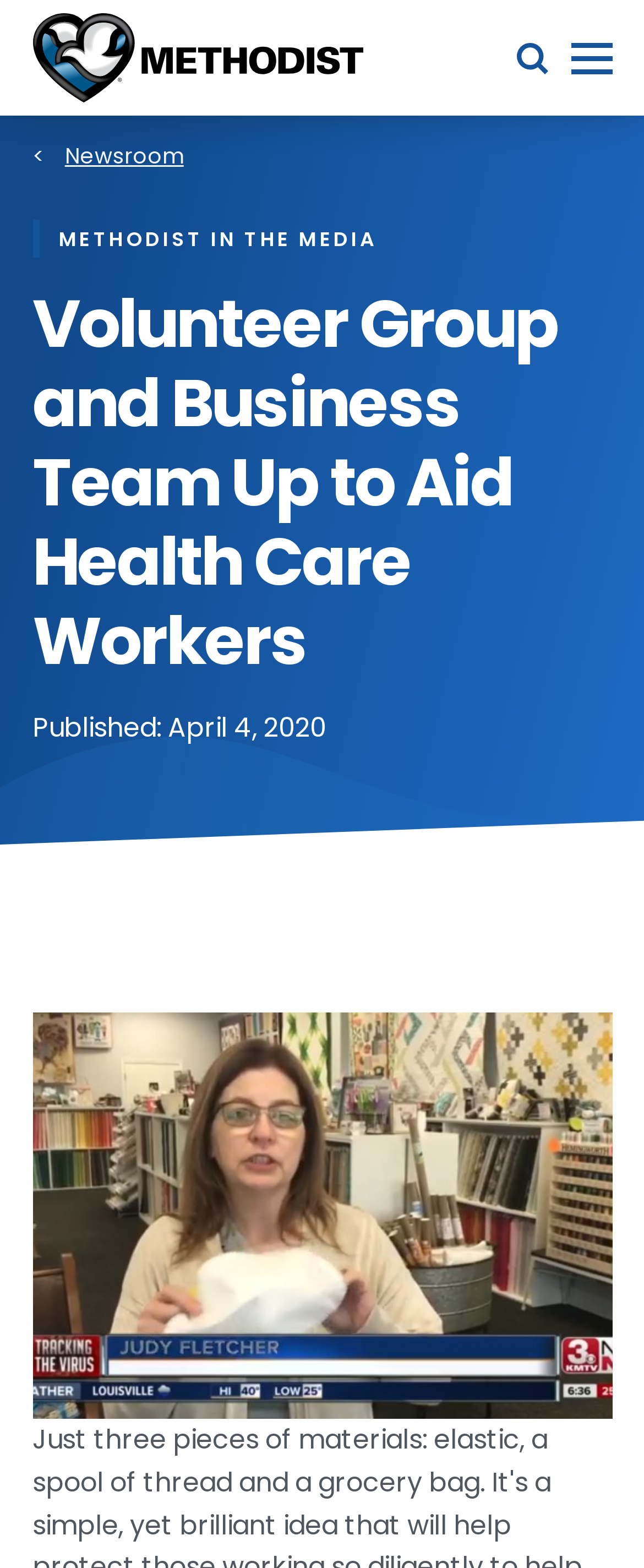Construct a comprehensive caption that outlines the webpage's structure and content.

The webpage appears to be a news article or press release from Methodist Health System. At the top left of the page, there is a link to "Methodist Health System" and a link to "Skip to main content" positioned slightly to the right of it. On the top right, there is a "Toggle Menu" button.

Below the top section, there is a navigation menu labeled as "Breadcrumb" that spans the entire width of the page. Within this menu, there is a heading "Breadcrumb" and a link to "Newsroom".

The main content of the page is divided into two sections. The first section has a heading "METHODIST IN THE MEDIA" and the second section has a heading "Volunteer Group and Business Team Up to Aid Health Care Workers", which is the title of the article. This title is positioned near the top of the main content area and takes up most of the width of the page.

Below the title, there is a publication date "Published: April 4, 2020" positioned near the top left of the main content area. The article's content is not explicitly described in the accessibility tree, but it is likely to be a news article or press release related to the title, given the context of the webpage.